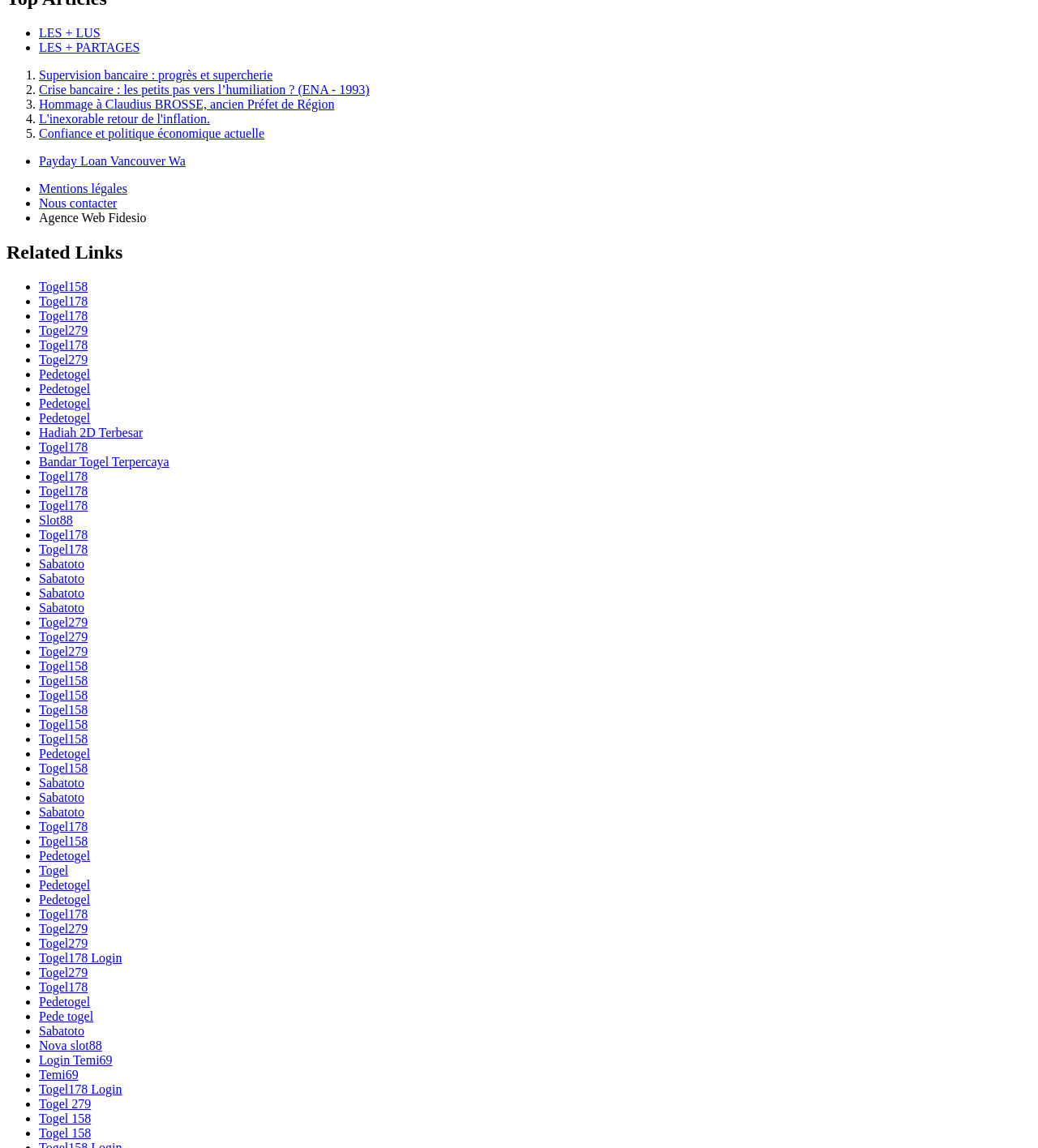Locate the bounding box of the UI element described by: "Confiance et politique économique actuelle" in the given webpage screenshot.

[0.038, 0.11, 0.255, 0.122]